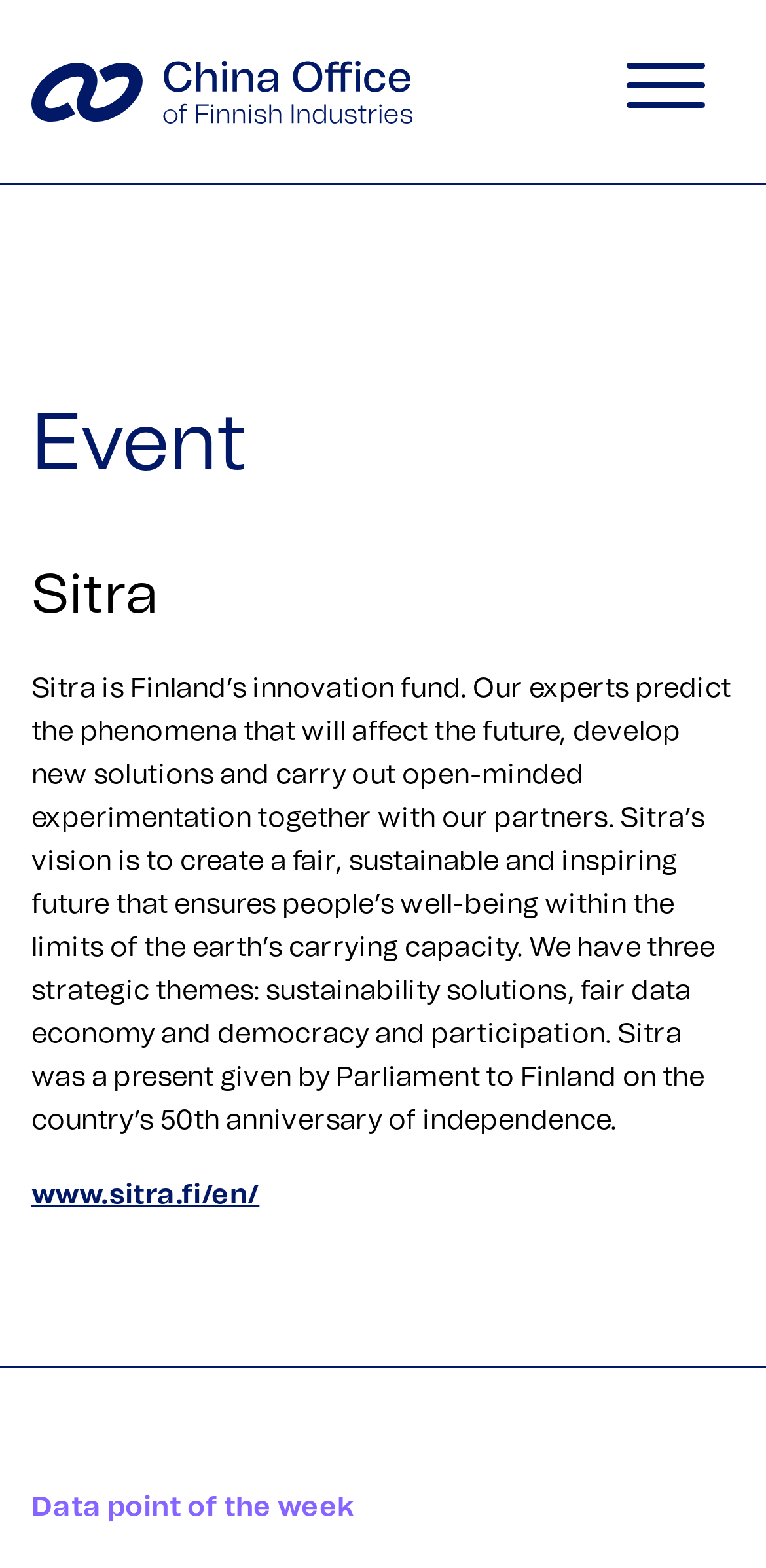Indicate the bounding box coordinates of the element that needs to be clicked to satisfy the following instruction: "Click the 'What we do' link". The coordinates should be four float numbers between 0 and 1, i.e., [left, top, right, bottom].

[0.379, 0.483, 0.621, 0.504]